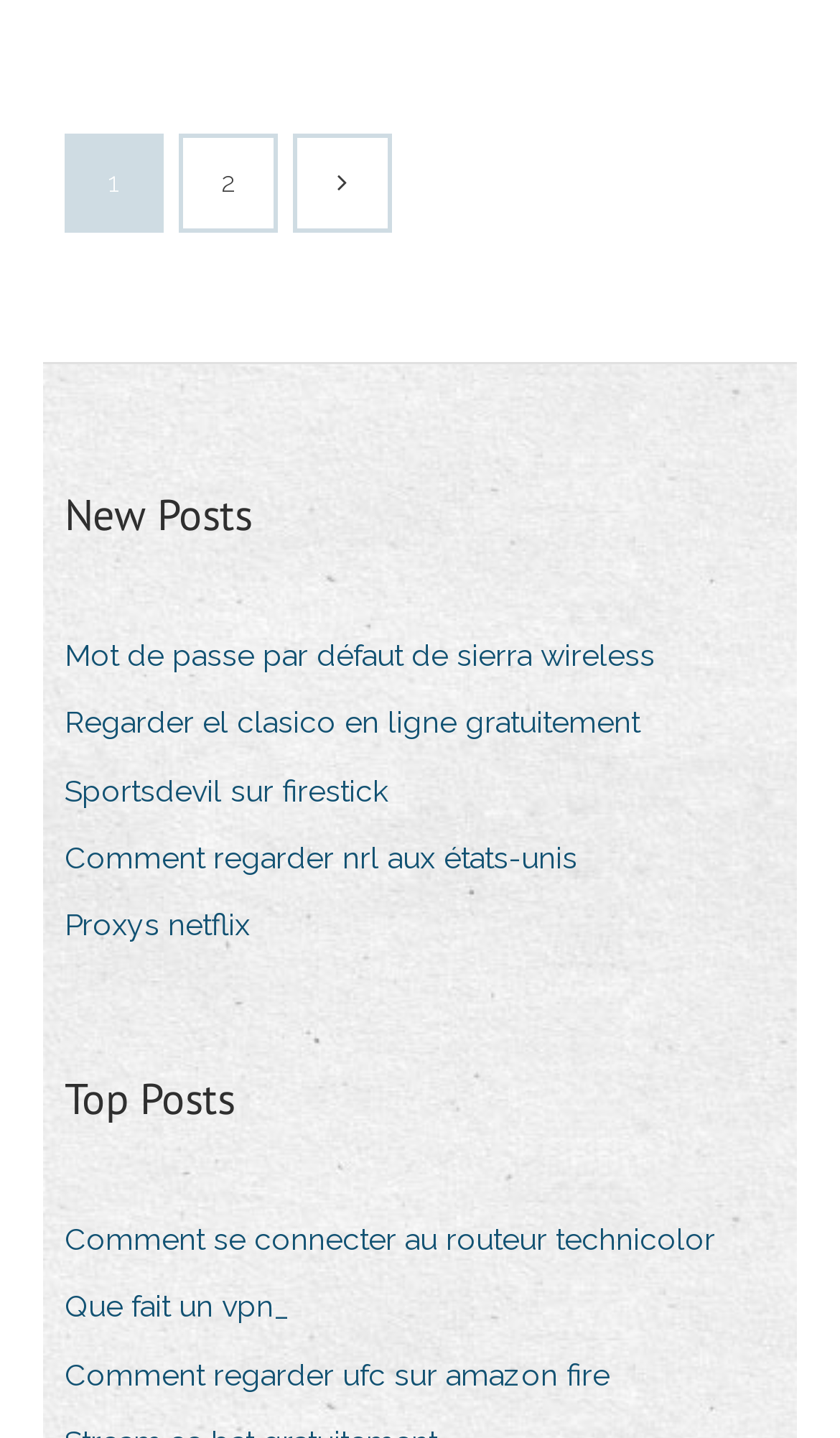Bounding box coordinates are specified in the format (top-left x, top-left y, bottom-right x, bottom-right y). All values are floating point numbers bounded between 0 and 1. Please provide the bounding box coordinate of the region this sentence describes: 2

[0.218, 0.096, 0.326, 0.159]